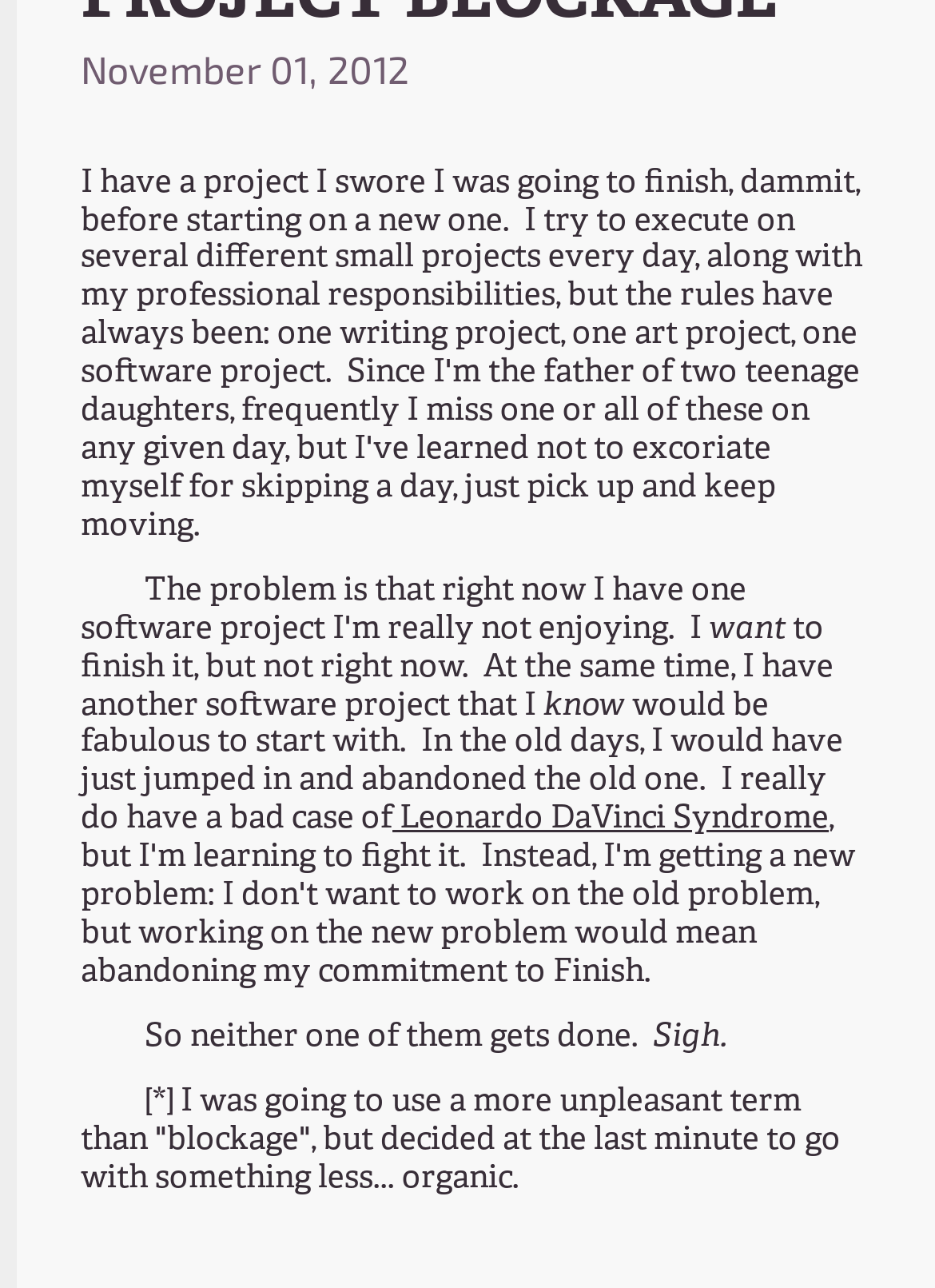Determine the bounding box for the UI element that matches this description: "Leonardo DaVinci Syndrome".

[0.42, 0.621, 0.886, 0.652]